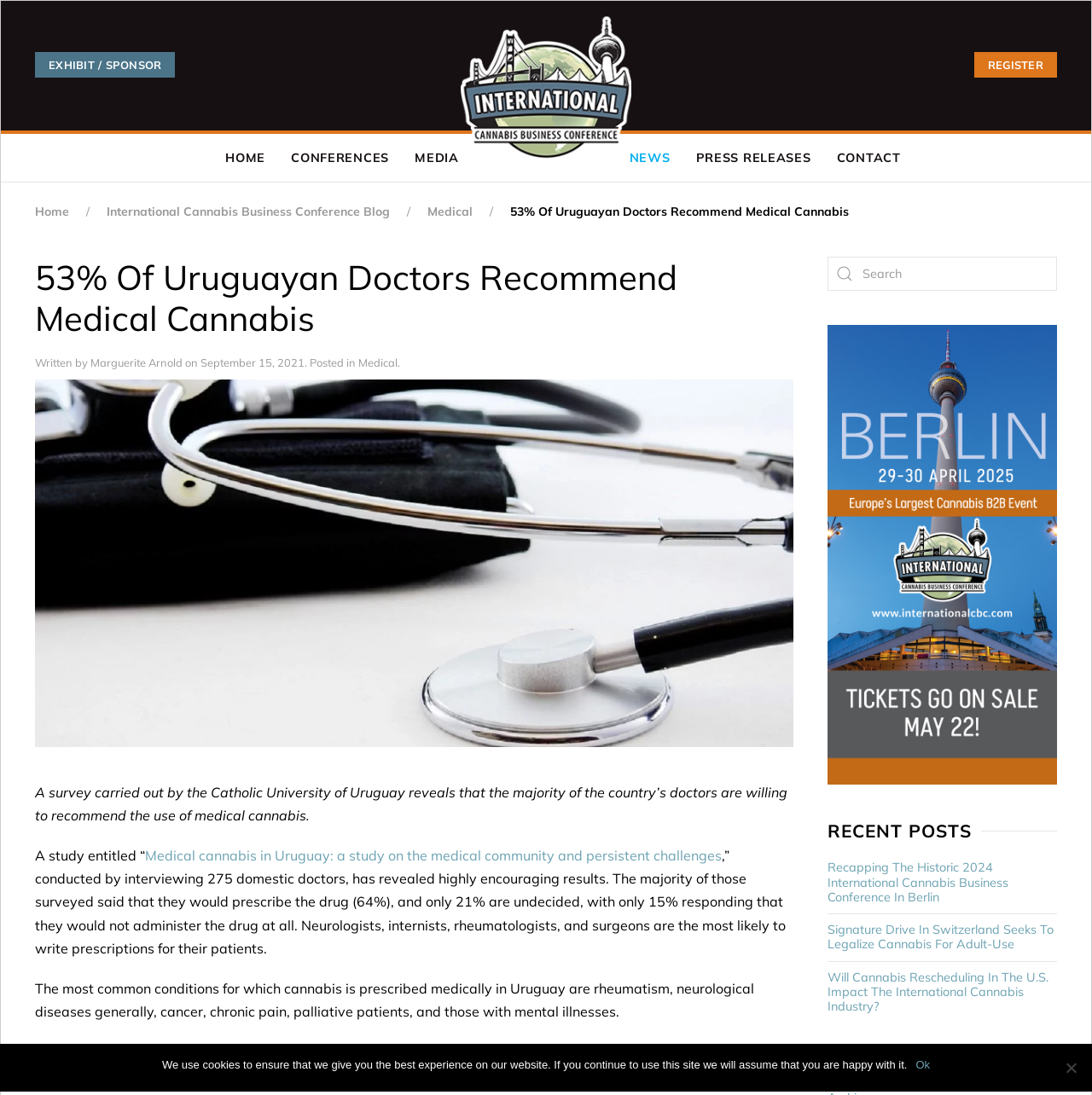Could you provide the bounding box coordinates for the portion of the screen to click to complete this instruction: "Click on the 'HOME' link"?

[0.206, 0.122, 0.243, 0.166]